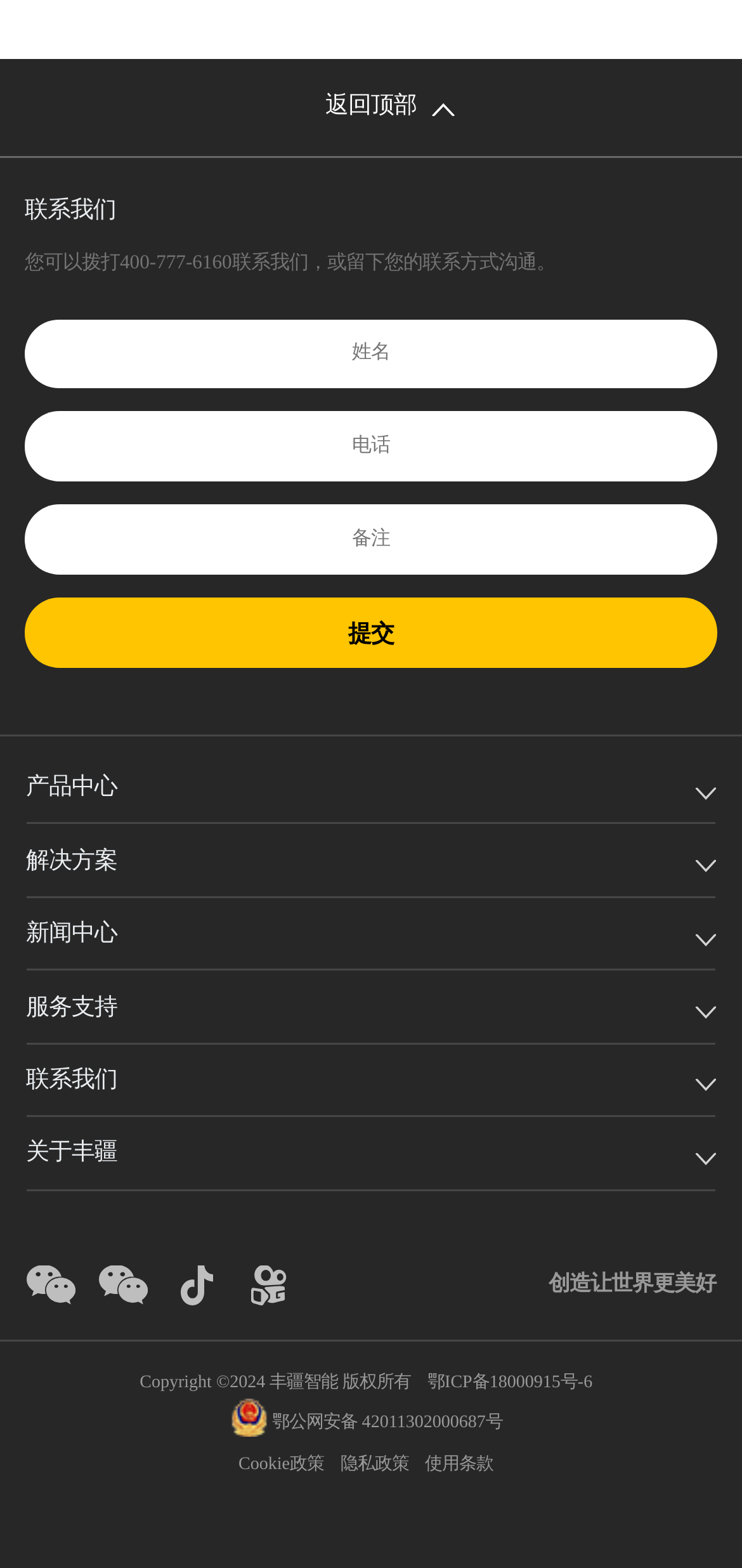Locate the bounding box of the UI element described by: "鄂公网安备 42011302000687号" in the given webpage screenshot.

[0.309, 0.902, 0.678, 0.914]